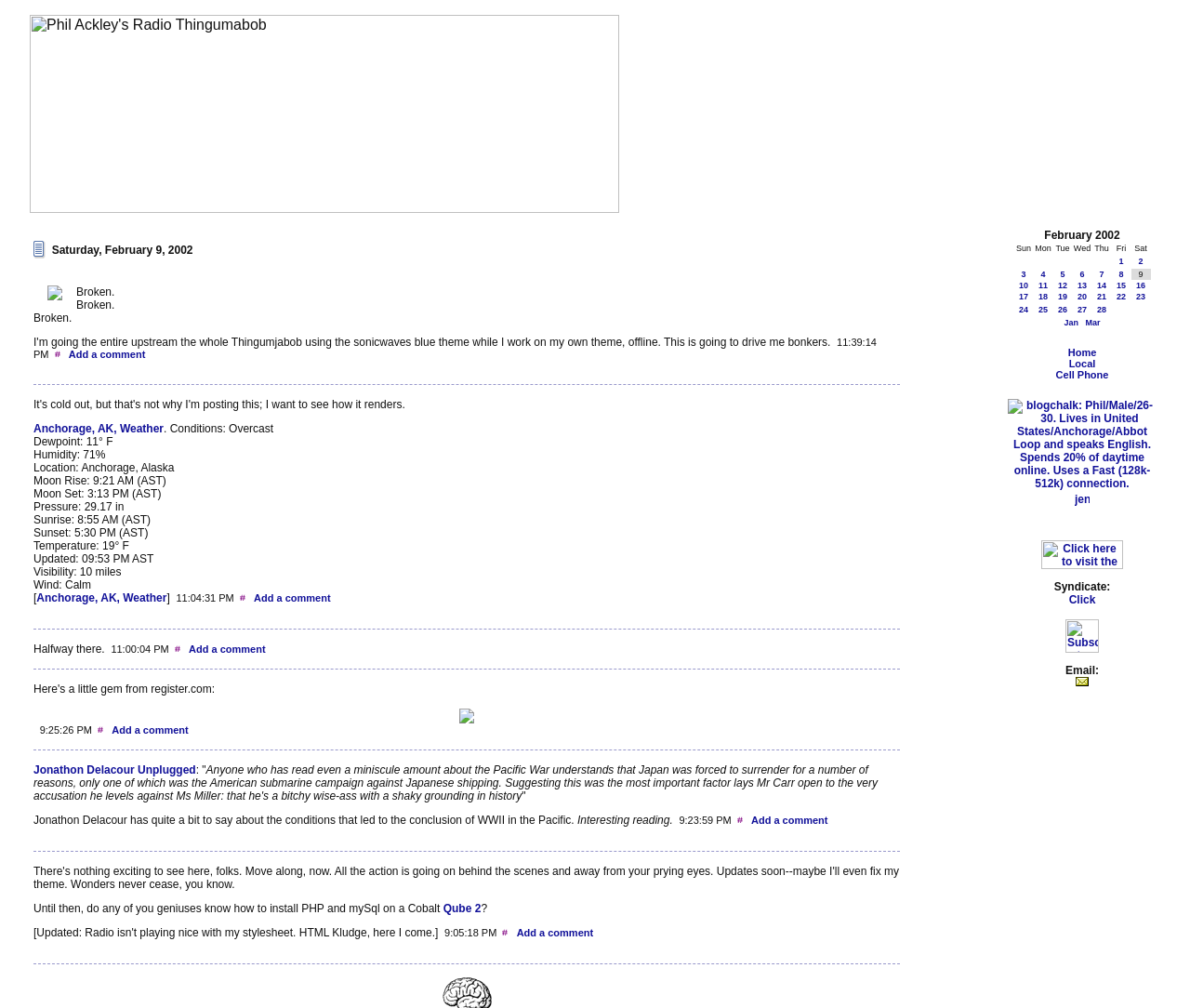Use a single word or phrase to respond to the question:
What is the current weather condition?

Overcast